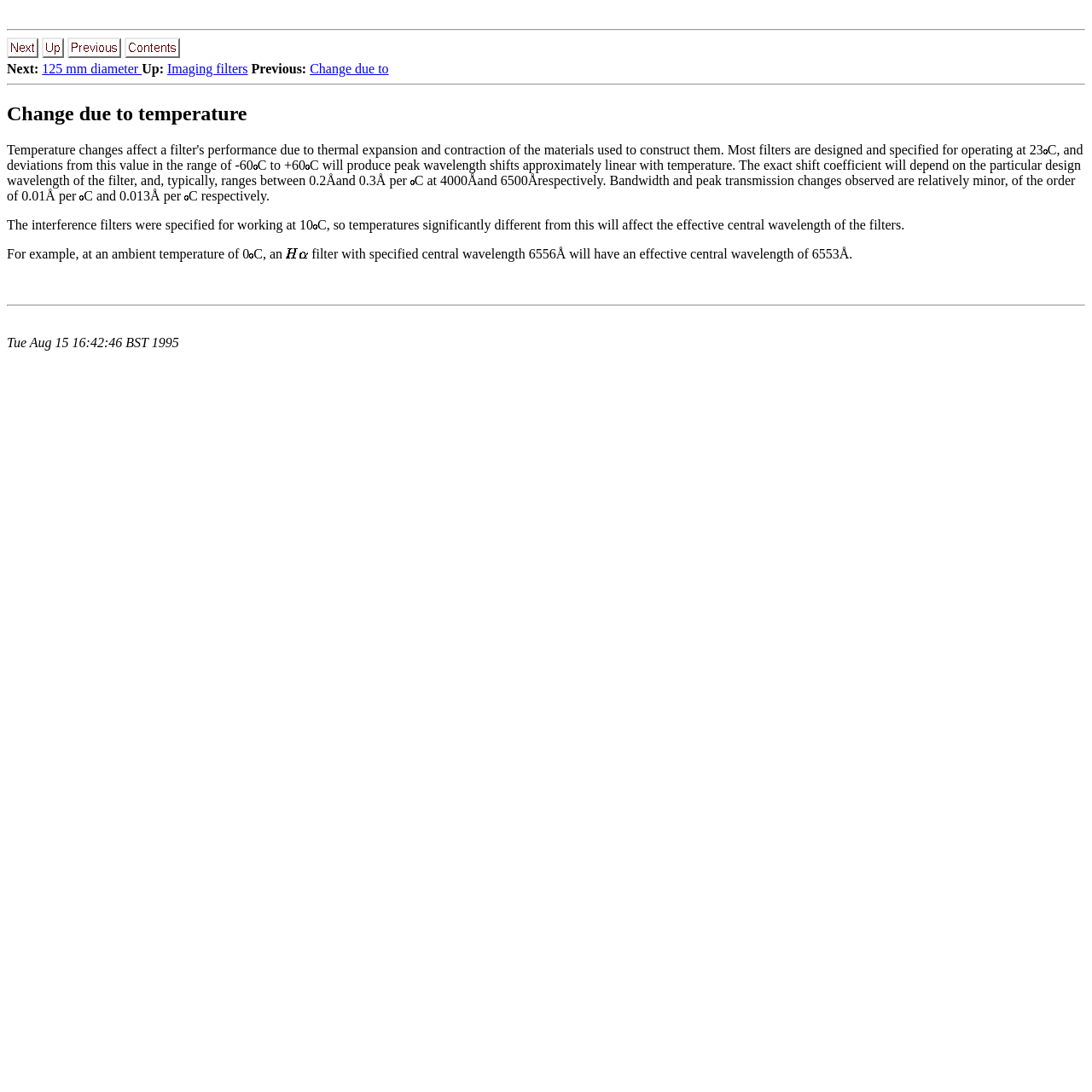Using the information in the image, could you please answer the following question in detail:
What is the effective central wavelength of a filter at 0°C with a specified central wavelength of 6556Å?

According to the webpage, at an ambient temperature of 0°C, a filter with specified central wavelength 6556Å will have an effective central wavelength of 6553Å.